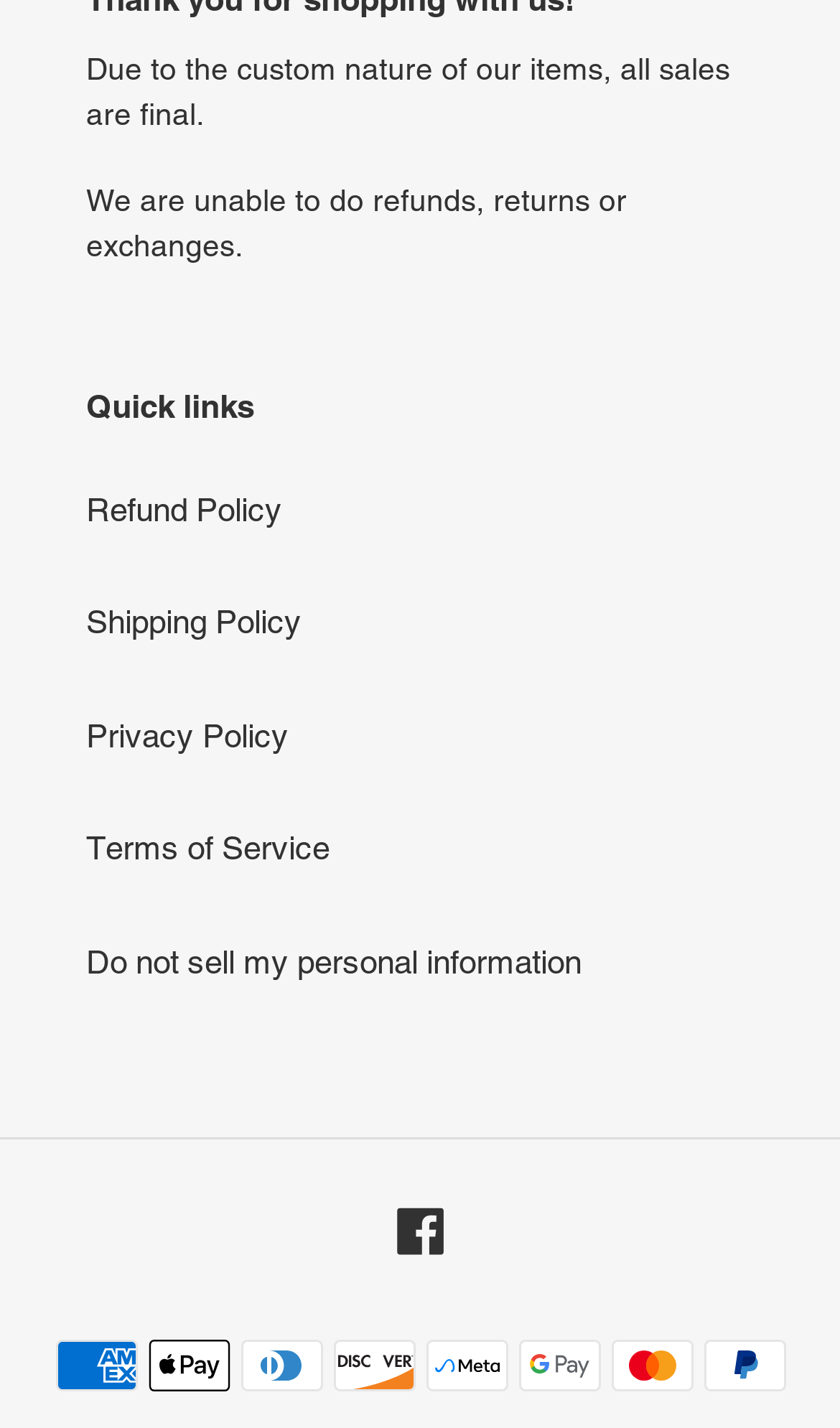Based on the element description, predict the bounding box coordinates (top-left x, top-left y, bottom-right x, bottom-right y) for the UI element in the screenshot: Facebook

[0.471, 0.844, 0.529, 0.879]